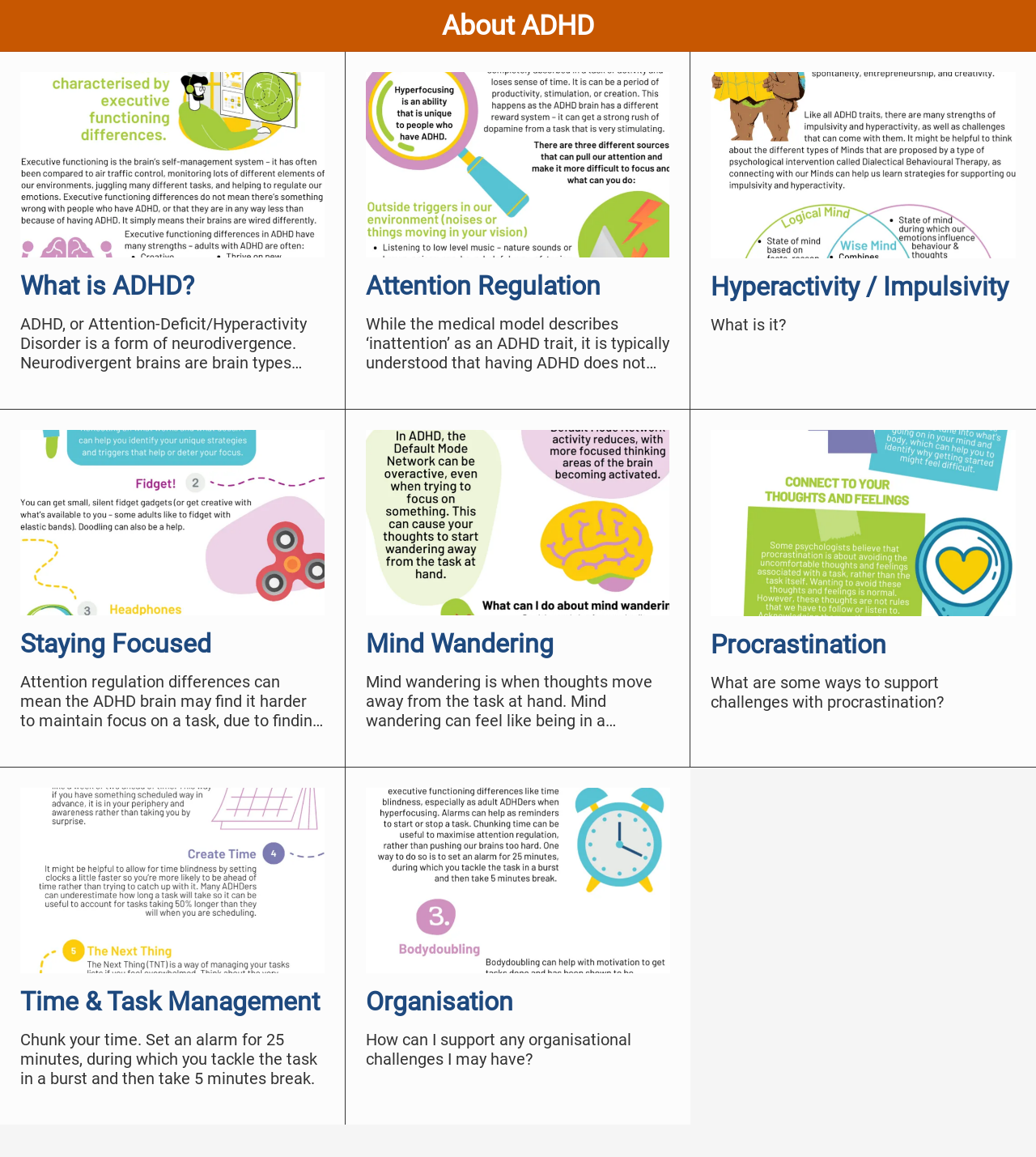Find the coordinates for the bounding box of the element with this description: "Mind Wandering".

[0.353, 0.543, 0.646, 0.57]